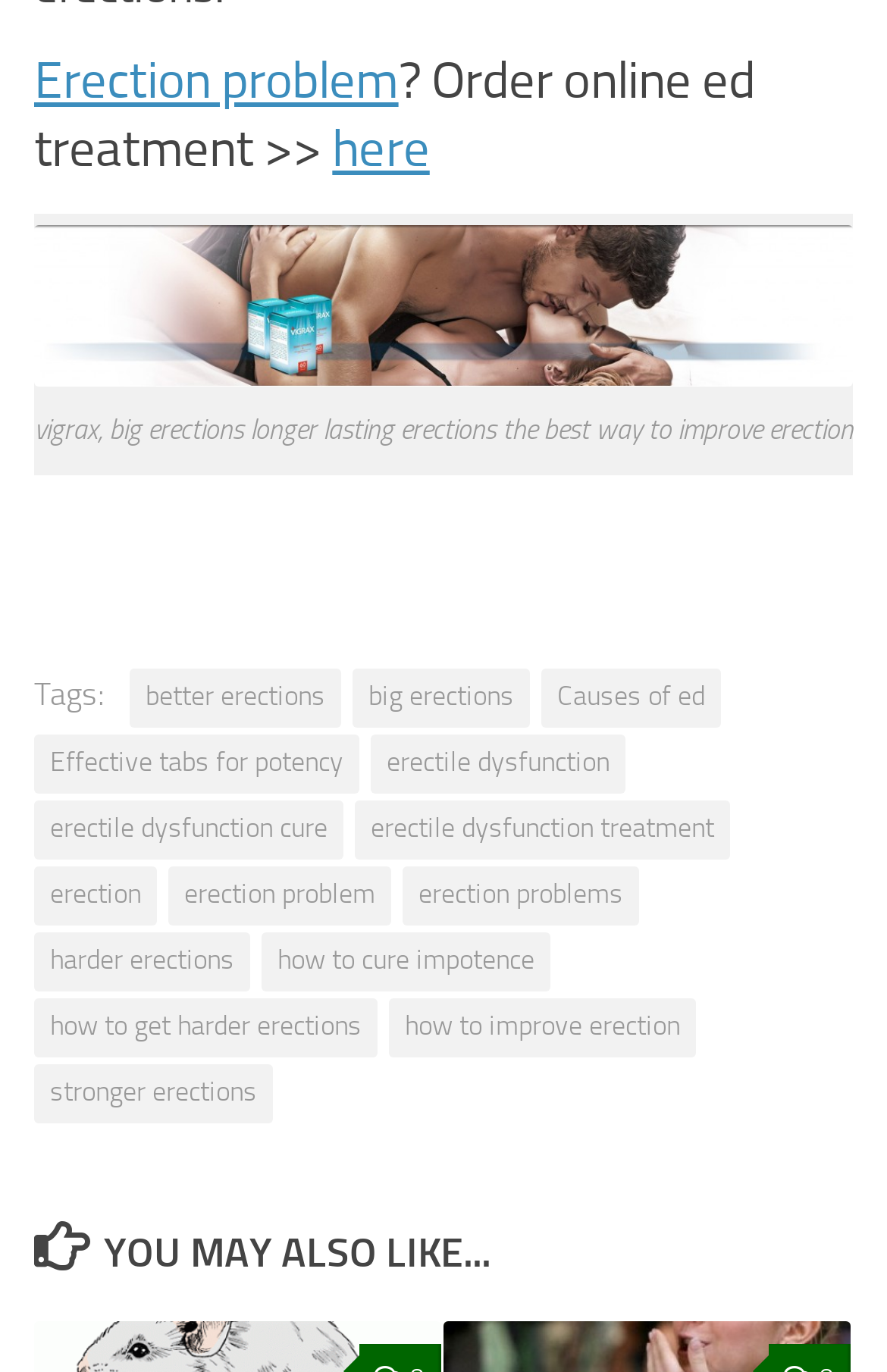Using the elements shown in the image, answer the question comprehensively: What is the text above the 'Tags' section?

The text above the 'Tags' section is 'vigrax, big erections longer lasting erections the best way to improve erection', which is a StaticText element.